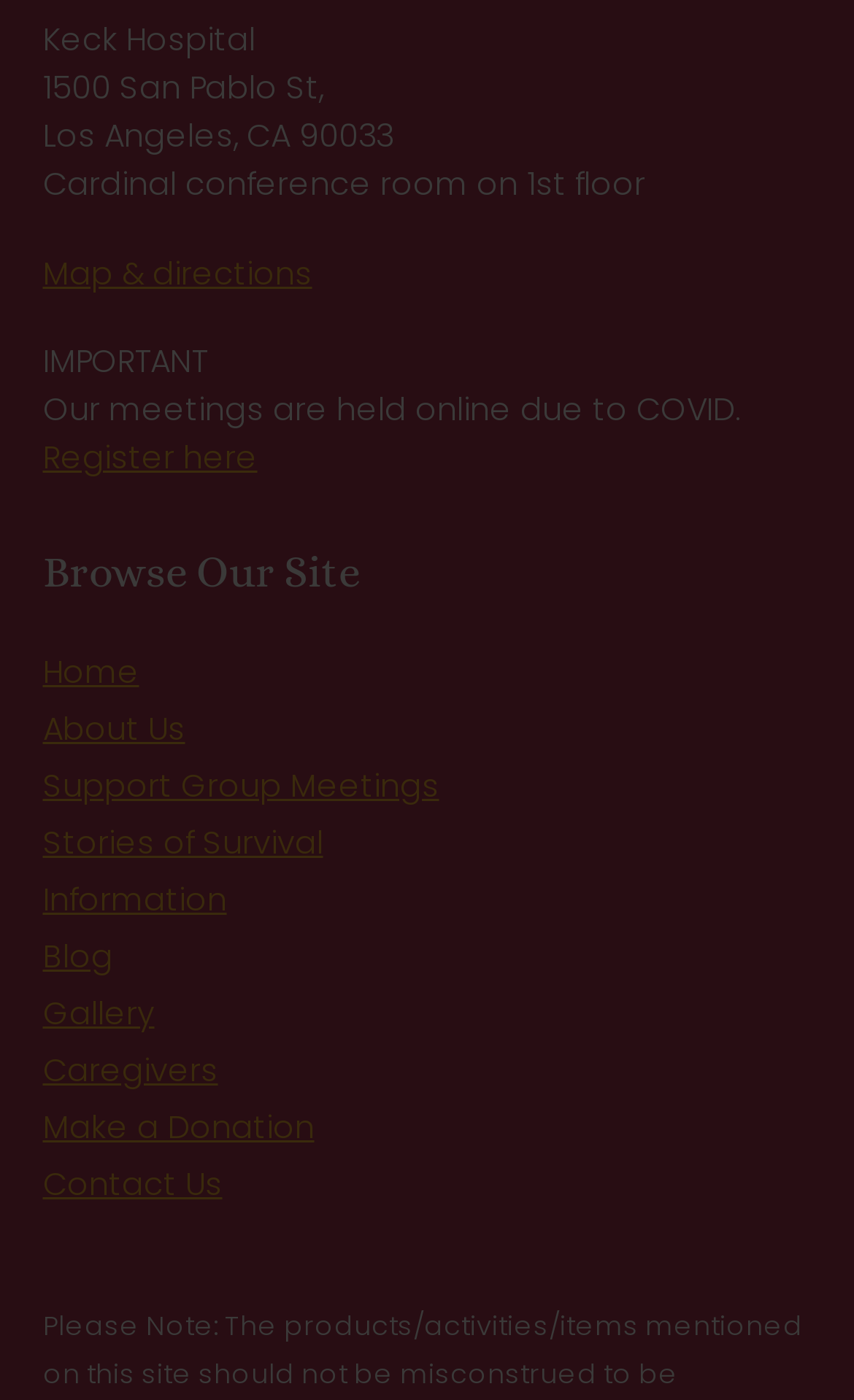Please determine the bounding box coordinates of the area that needs to be clicked to complete this task: 'Register for the meeting'. The coordinates must be four float numbers between 0 and 1, formatted as [left, top, right, bottom].

[0.05, 0.312, 0.301, 0.343]